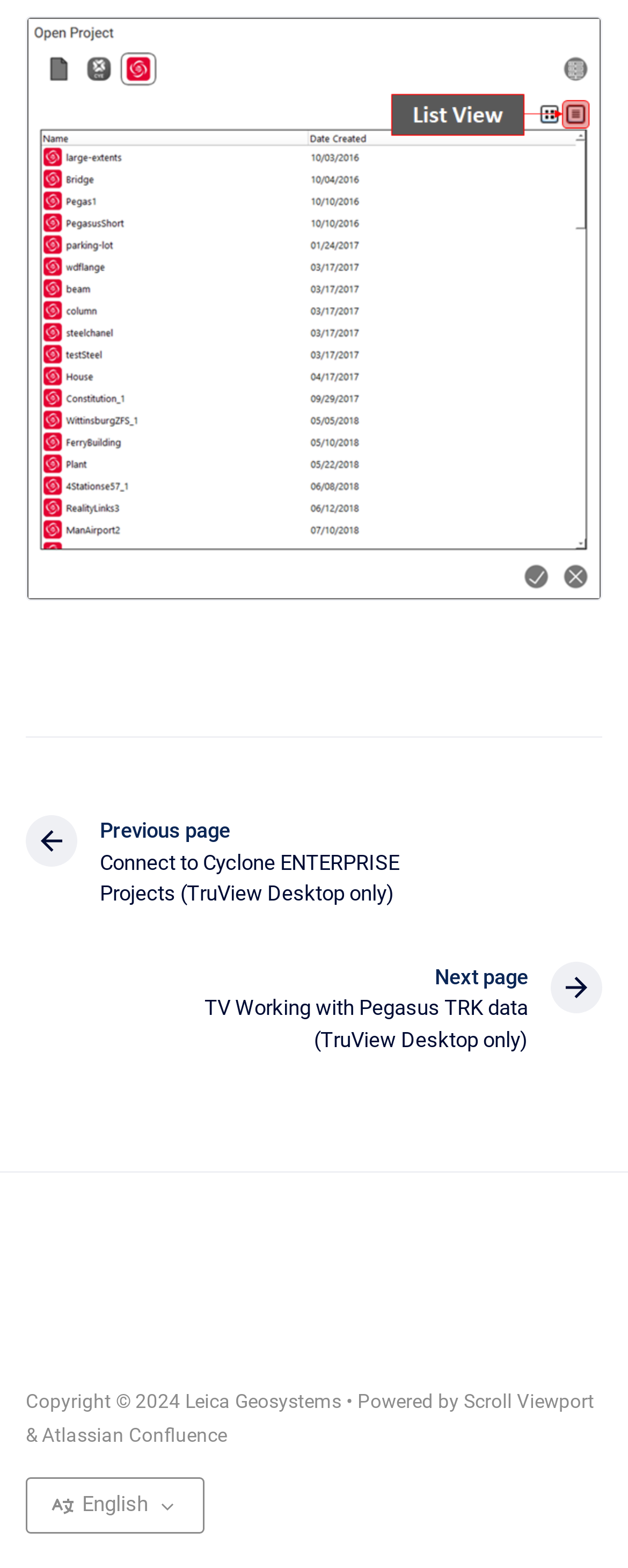Use the details in the image to answer the question thoroughly: 
What is the copyright year?

I found the copyright year by looking at the StaticText element with the text 'Copyright © 2024 Leica Geosystems' at the bottom of the page.